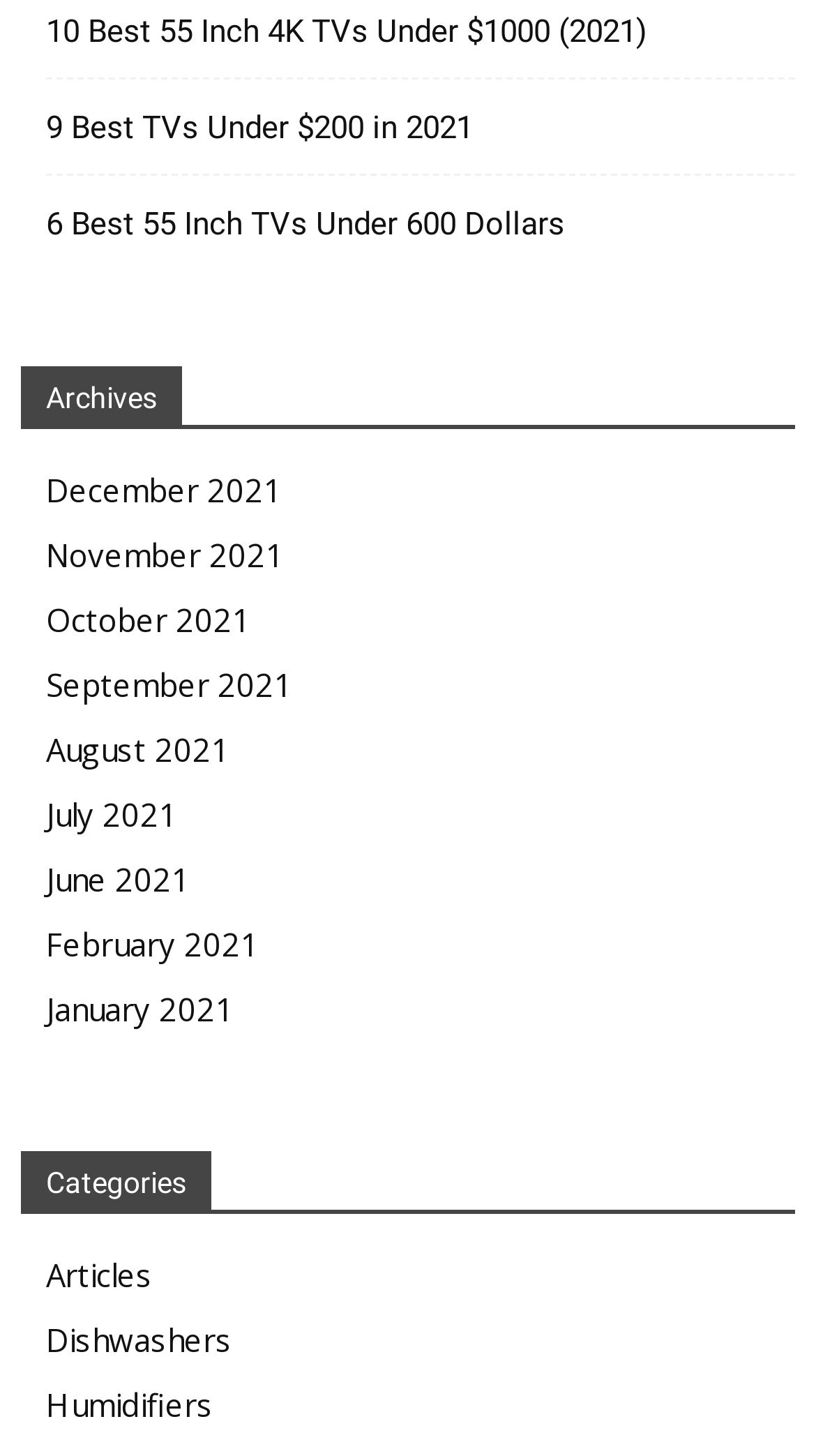What is the latest month in the archives section?
Could you answer the question in a detailed manner, providing as much information as possible?

I looked at the links under the 'Archives' section and saw that the latest month is December 2021, which is the first link in the section.